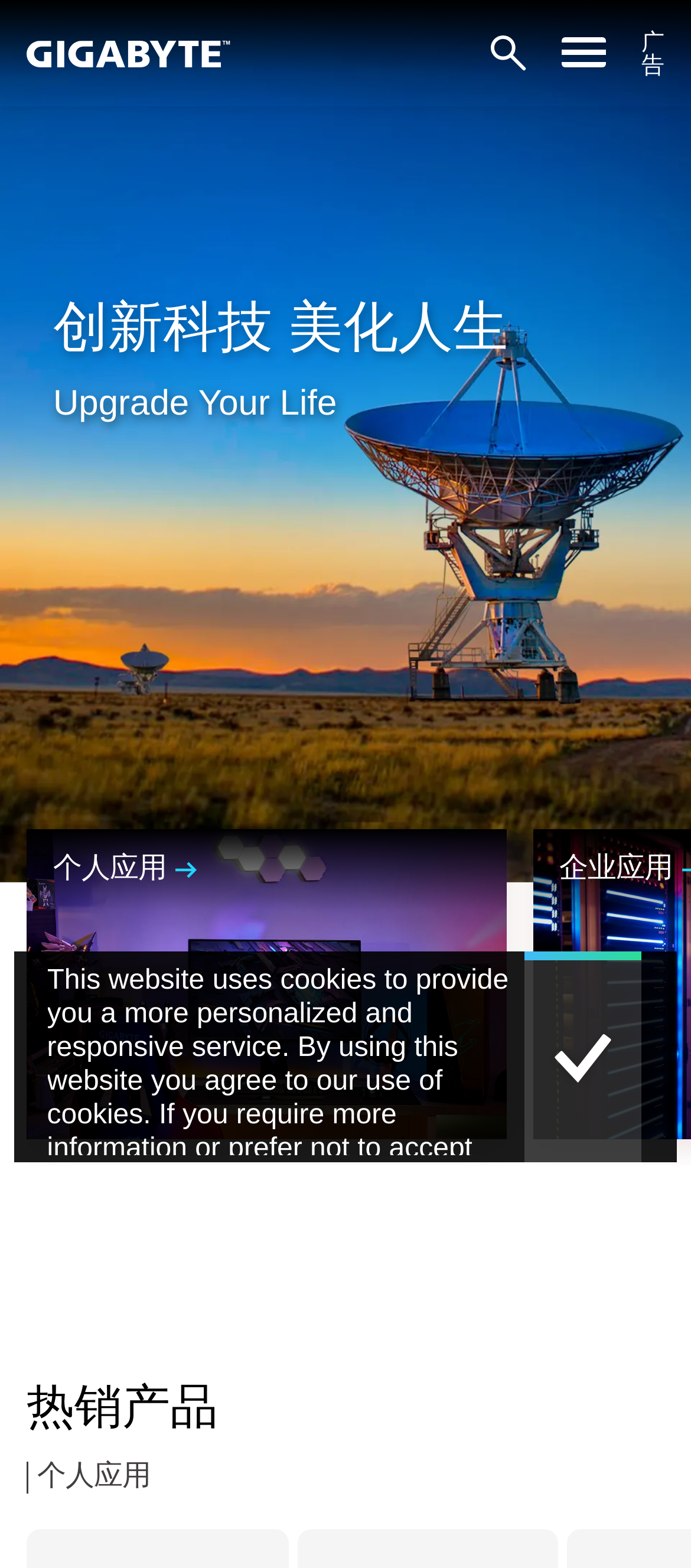What is the company name?
Please craft a detailed and exhaustive response to the question.

The company name is obtained from the link element with the text 'GIGABYTE' at the top left corner of the webpage.